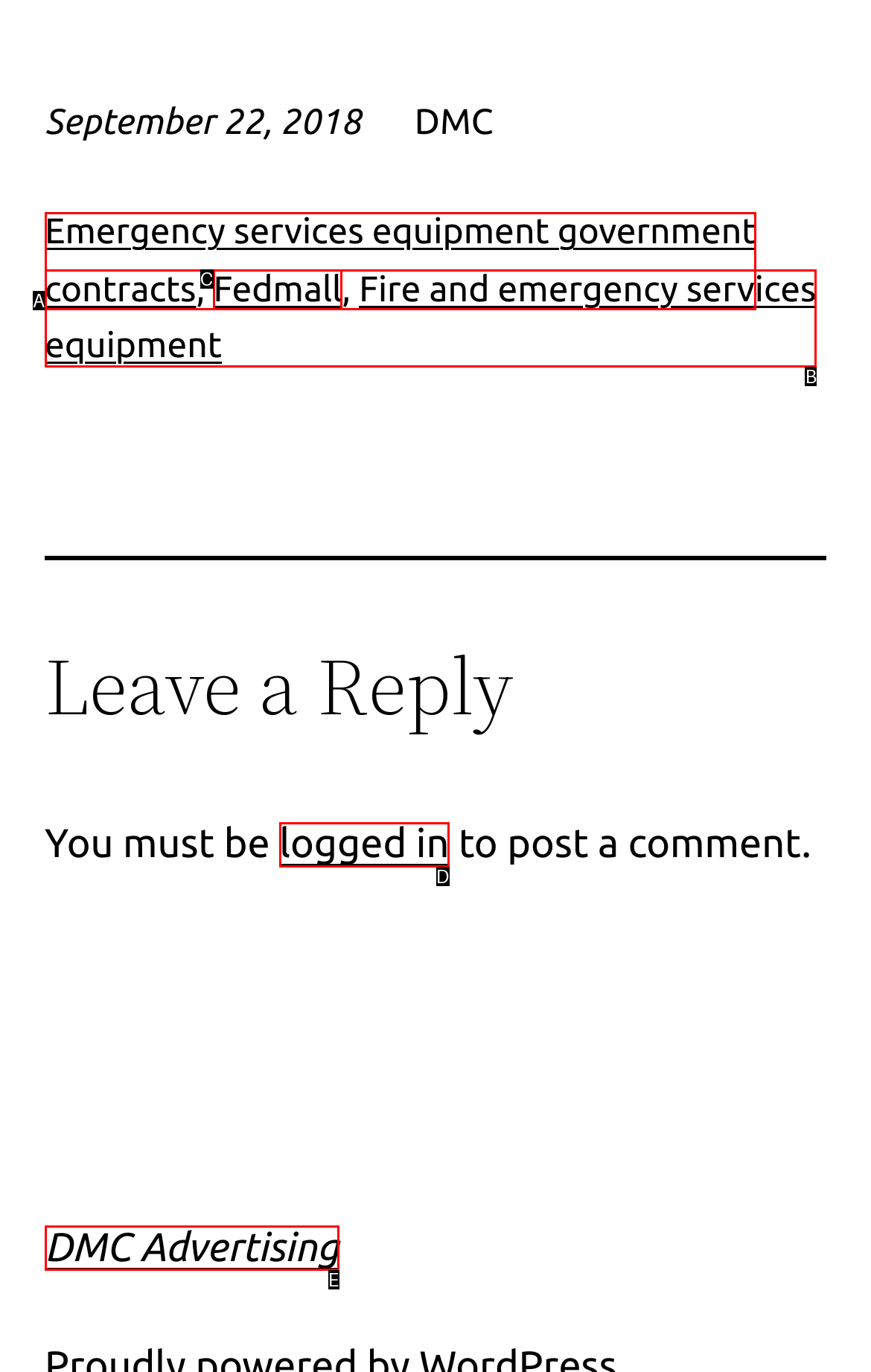Choose the option that best matches the element: 492
Respond with the letter of the correct option.

None